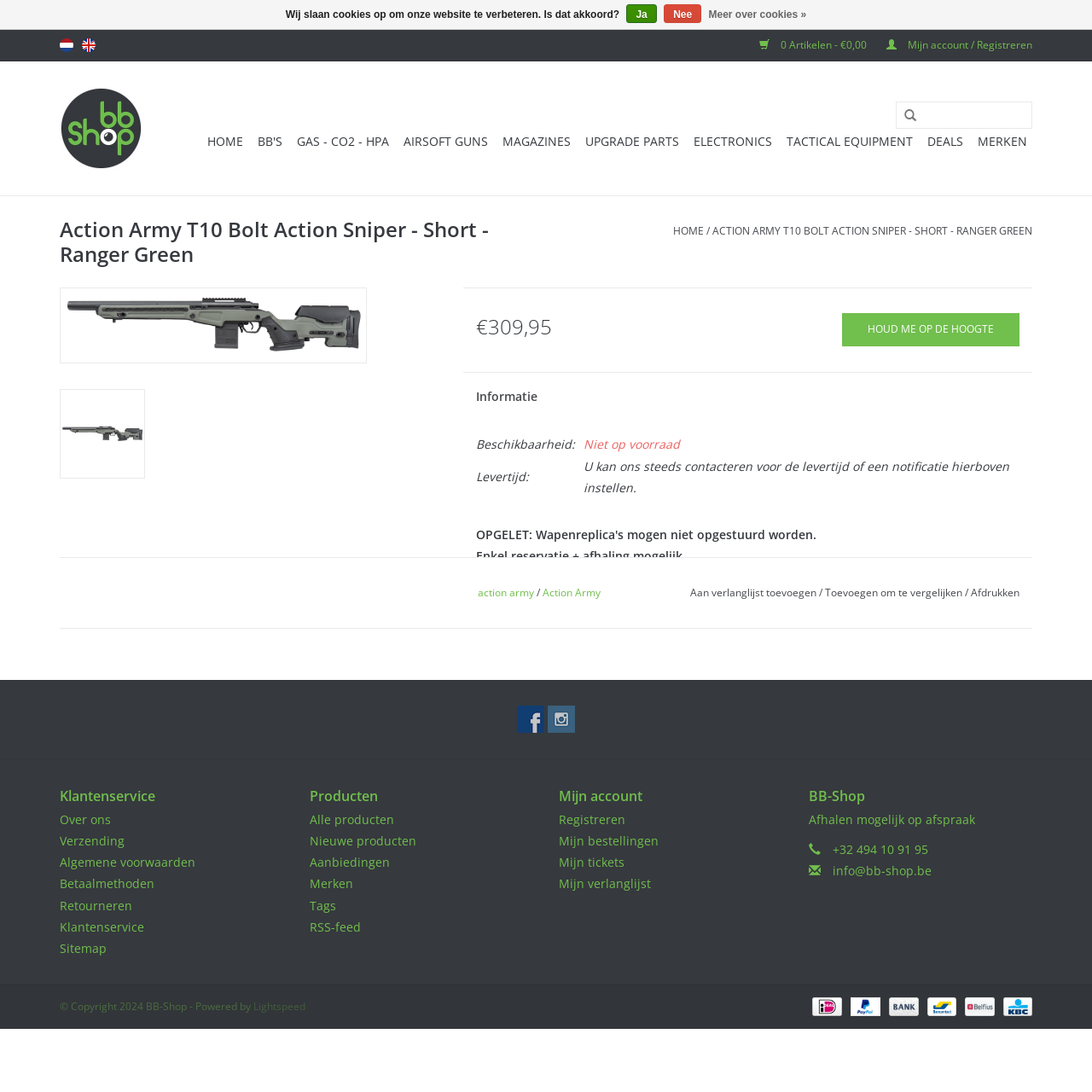Given the element description "Houd me op de hoogte", identify the bounding box of the corresponding UI element.

[0.771, 0.287, 0.934, 0.317]